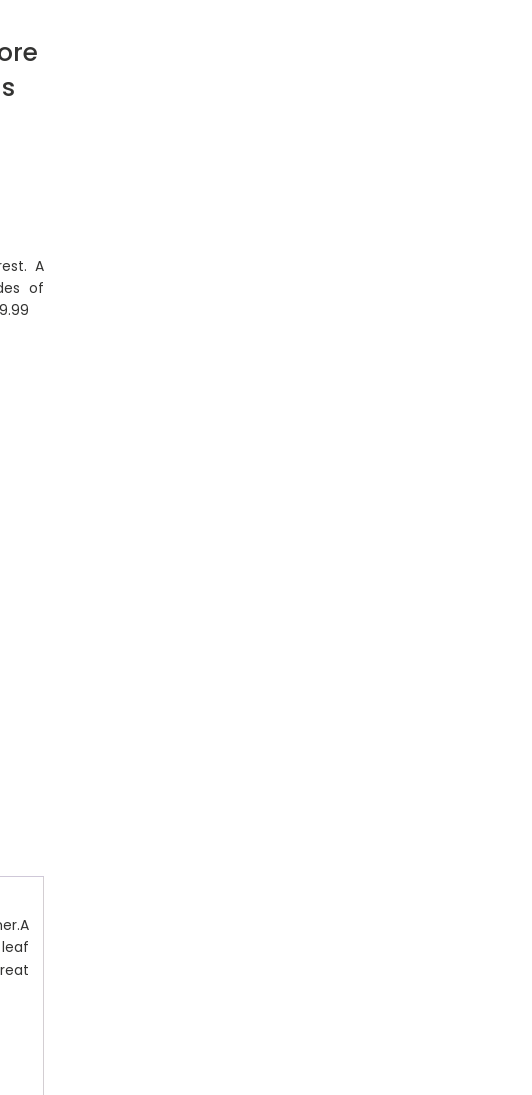What is the height of the Acer Japanese Maple?
Please give a detailed and elaborate answer to the question.

The height of the Acer Japanese Maple is mentioned in the caption, which describes it as standing between 50 to 60 cm tall.